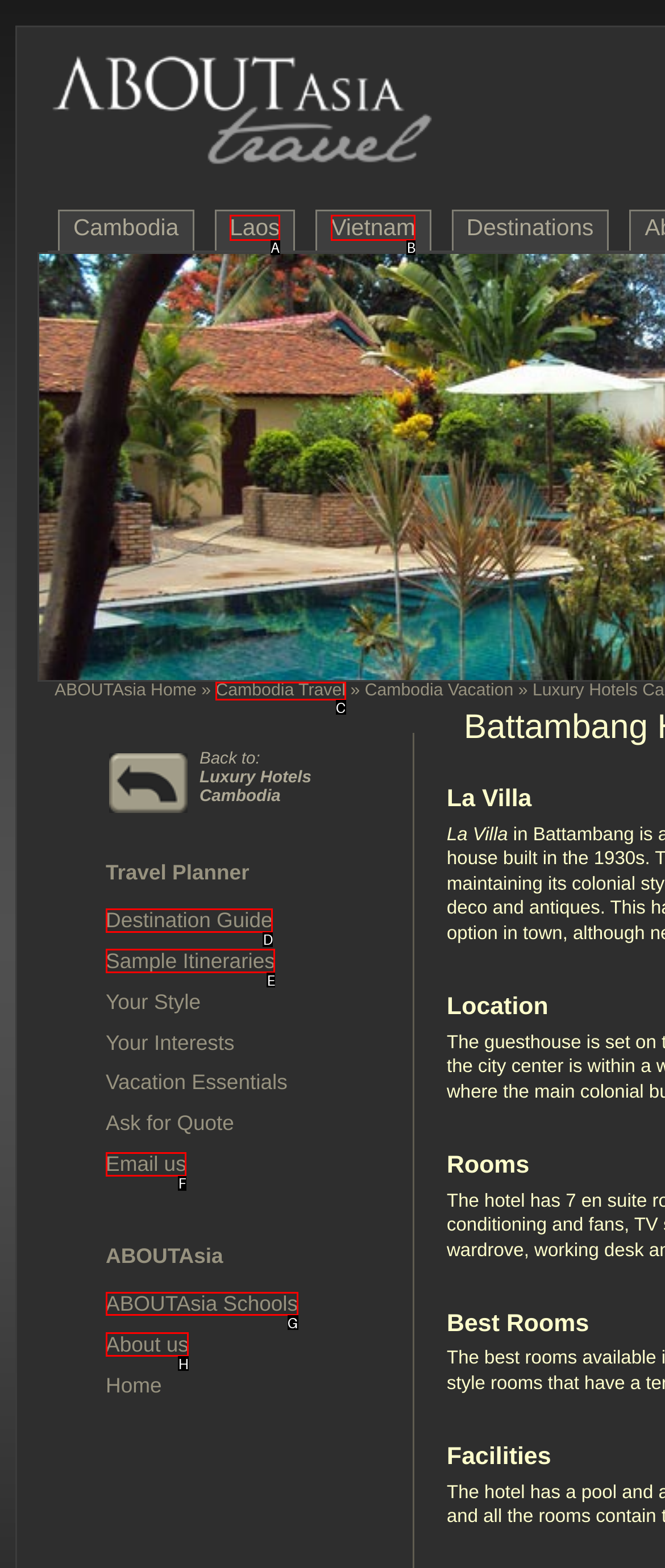Given the instruction: Visit ABOUTAsia Schools, which HTML element should you click on?
Answer with the letter that corresponds to the correct option from the choices available.

G